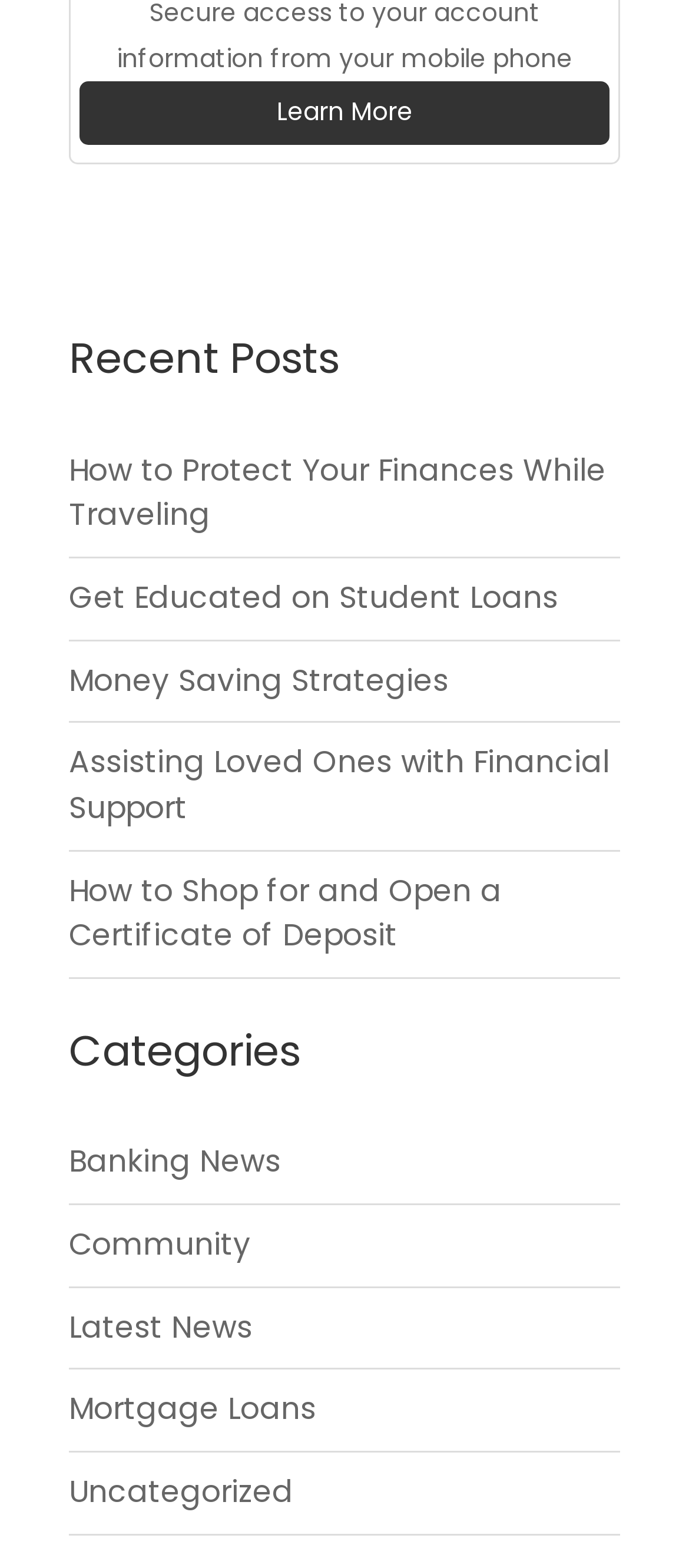Please identify the bounding box coordinates of the region to click in order to complete the given instruction: "Read the recent post about protecting finances while traveling". The coordinates should be four float numbers between 0 and 1, i.e., [left, top, right, bottom].

[0.1, 0.286, 0.879, 0.342]